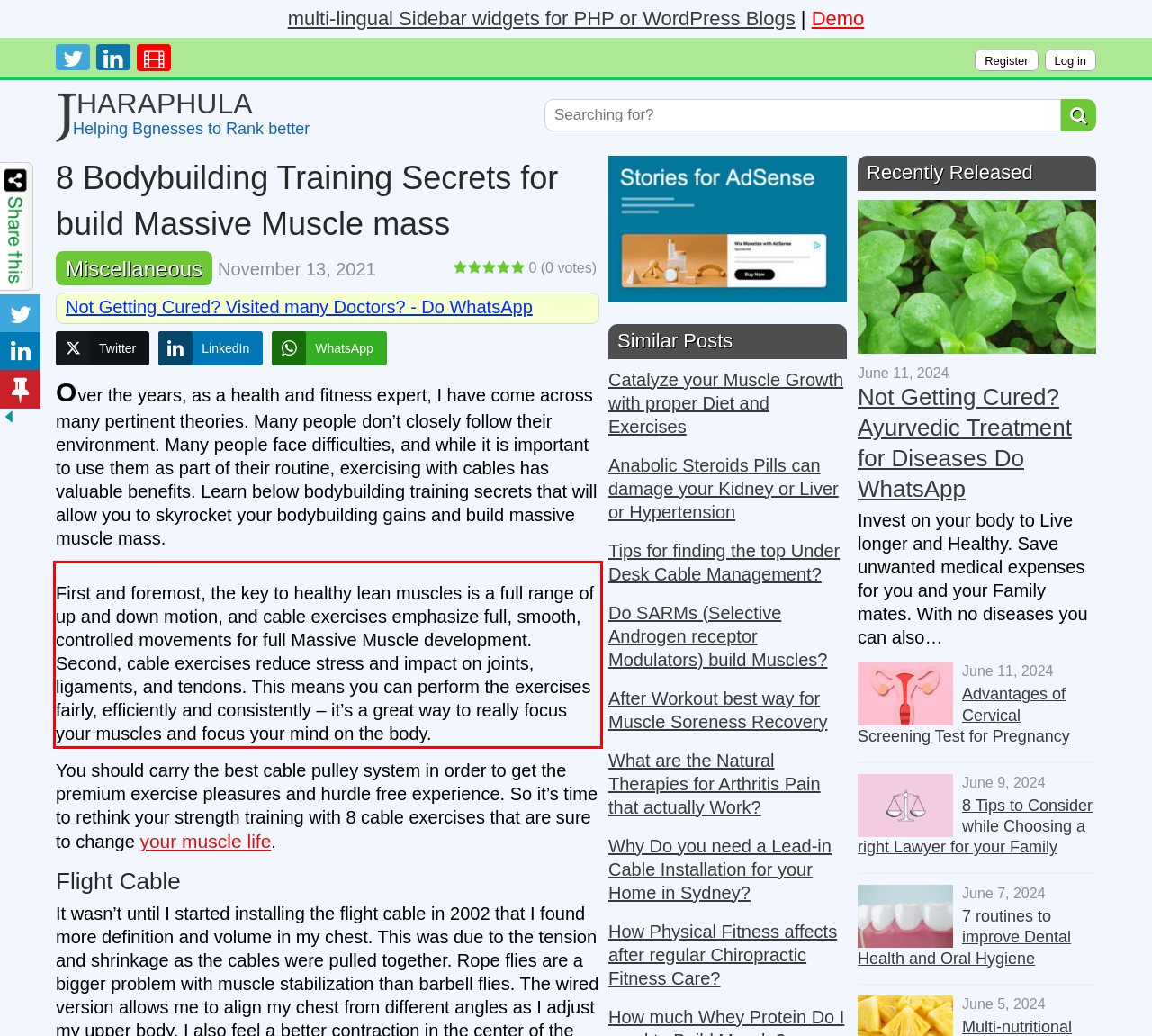There is a UI element on the webpage screenshot marked by a red bounding box. Extract and generate the text content from within this red box.

First and foremost, the key to healthy lean muscles is a full range of up and down motion, and cable exercises emphasize full, smooth, controlled movements for full Massive Muscle development. Second, cable exercises reduce stress and impact on joints, ligaments, and tendons. This means you can perform the exercises fairly, efficiently and consistently – it’s a great way to really focus your muscles and focus your mind on the body.